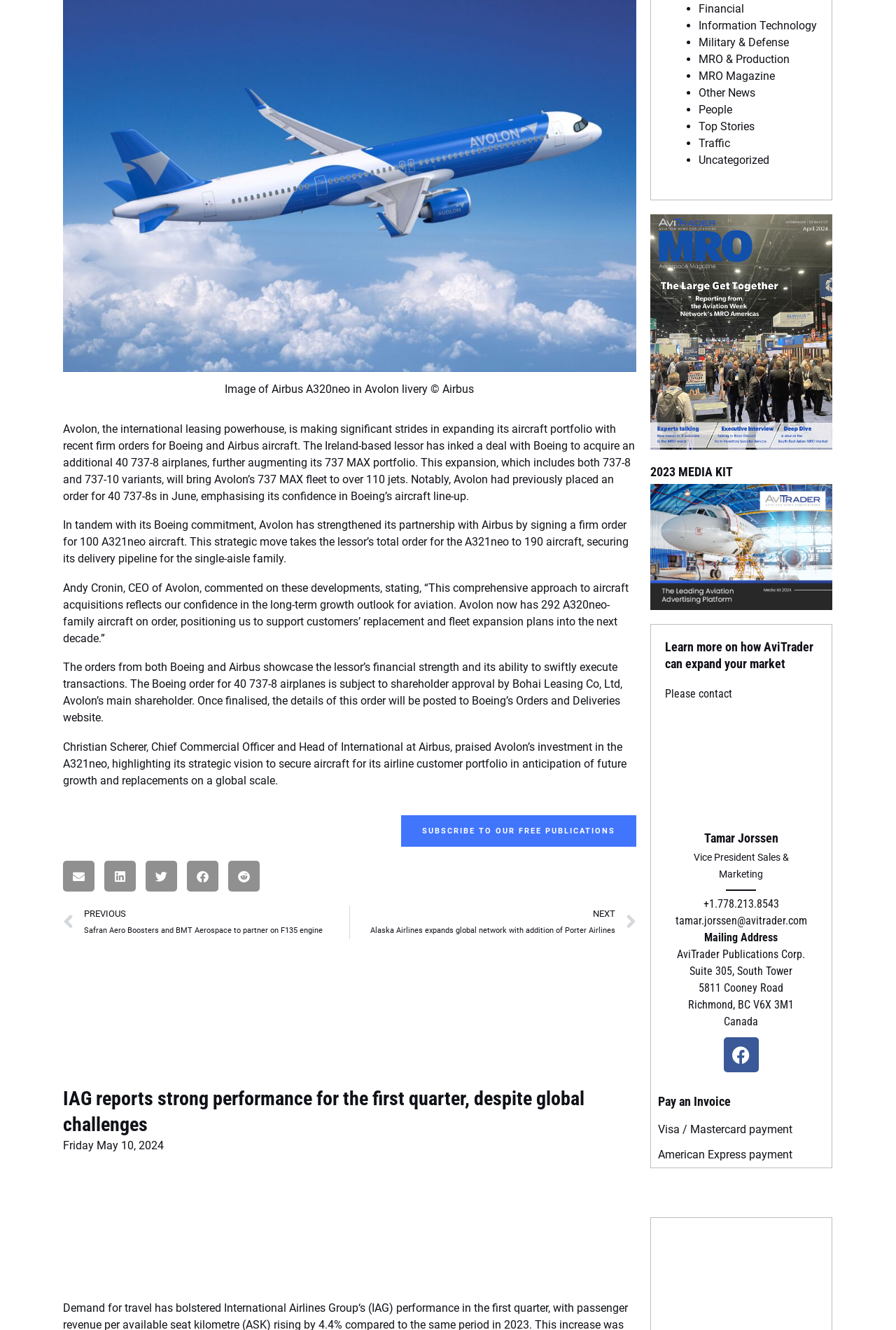From the given element description: "Share on twitter", find the bounding box for the UI element. Provide the coordinates as four float numbers between 0 and 1, in the order [left, top, right, bottom].

[0.159, 0.647, 0.202, 0.671]